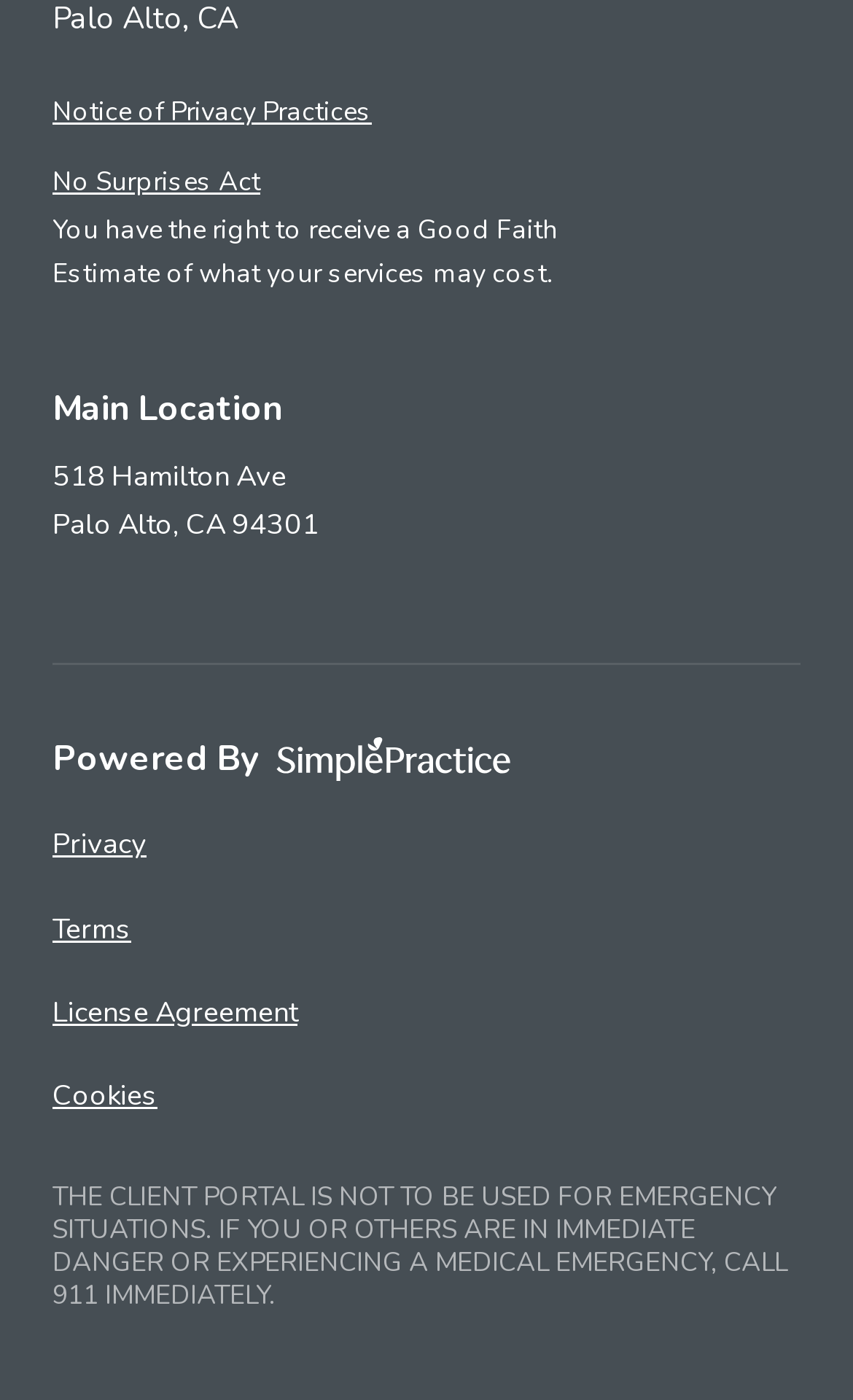Determine the bounding box coordinates for the UI element with the following description: "parent_node: Powered By aria-label="SimplePractice"". The coordinates should be four float numbers between 0 and 1, represented as [left, top, right, bottom].

[0.323, 0.527, 0.6, 0.559]